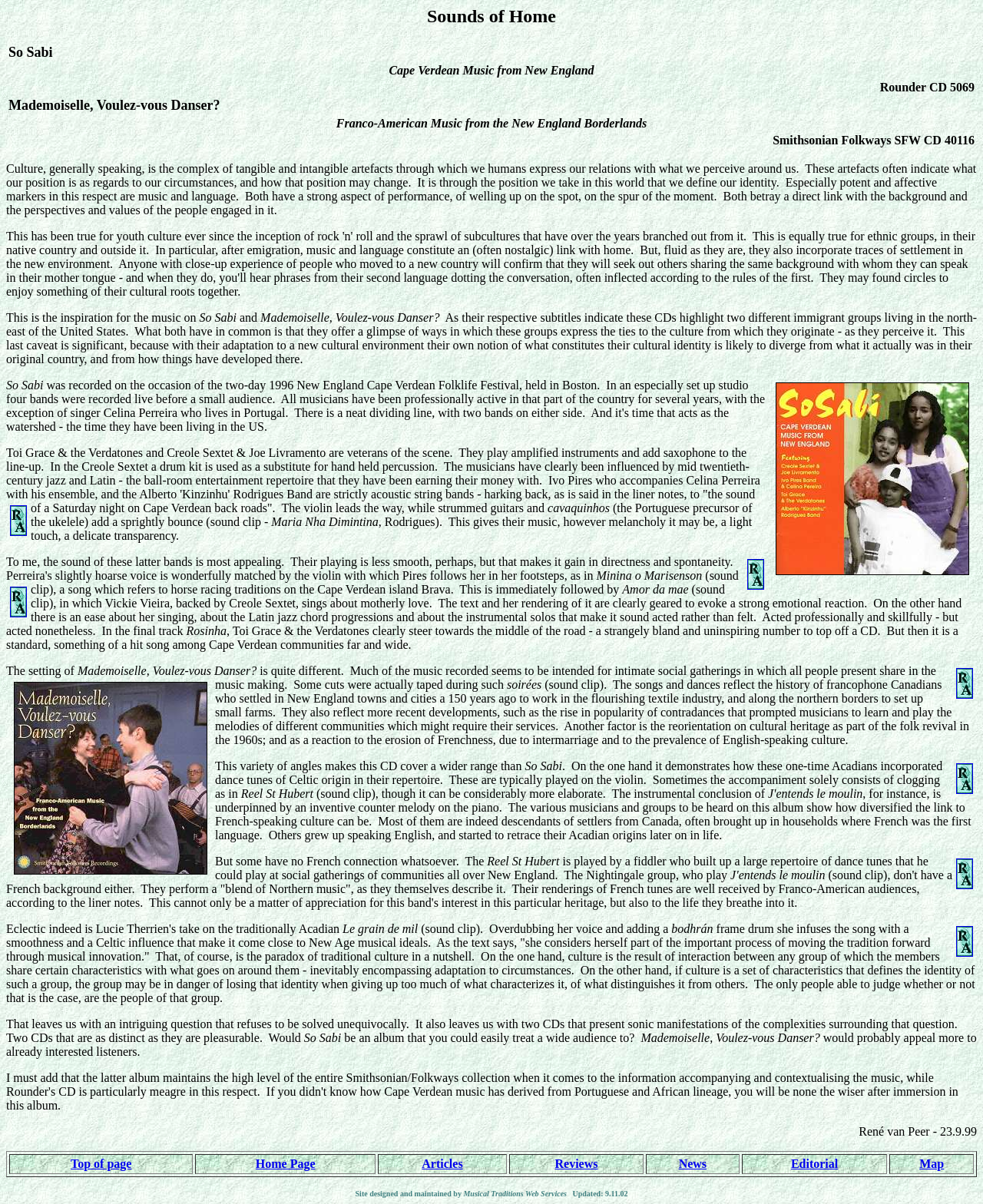What is the title of the webpage?
Based on the image, answer the question in a detailed manner.

The title of the webpage is 'So Sabi and Mademoiselle, Voulez-vous Danser?' which is indicated by the meta description and the heading 'Sounds of Home' at the top of the webpage.